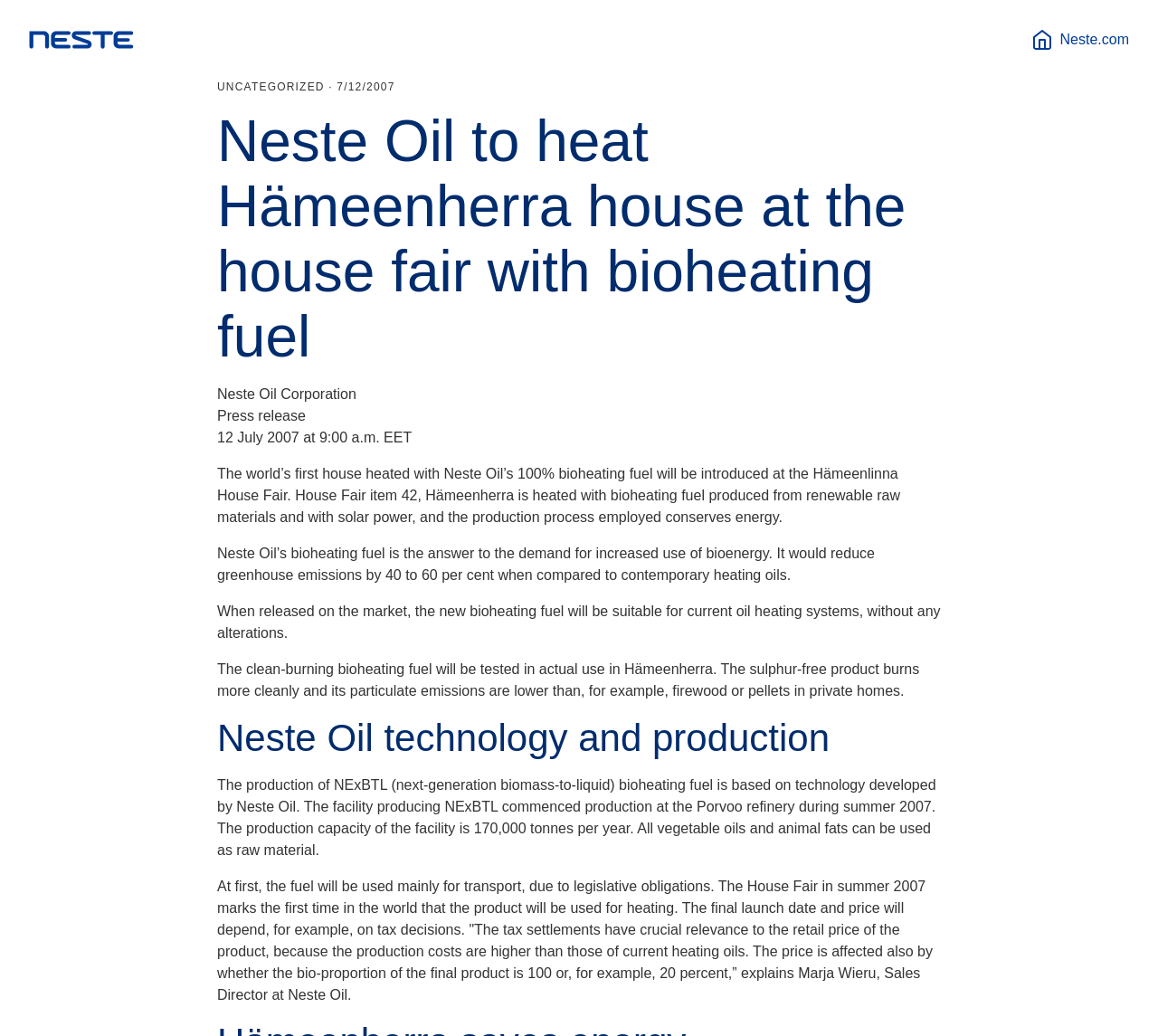Produce a meticulous description of the webpage.

The webpage appears to be a press release from Neste Oil Corporation, dated July 12, 2007. At the top left, there is a link to "Neste home" and at the top right, a link to "Neste.com". Below these links, there is a section with the title "Neste Oil to heat Hämeenherra house at the house fair with bioheating fuel", which is also the main heading of the page.

Under this title, there are several paragraphs of text that provide information about Neste Oil's 100% bioheating fuel, which will be introduced at the Hämeenlinna House Fair. The text explains that the fuel is produced from renewable raw materials and with solar power, and that it reduces greenhouse emissions by 40 to 60 per cent compared to contemporary heating oils.

The text also mentions that the bioheating fuel will be suitable for current oil heating systems without any alterations, and that it will be tested in actual use in Hämeenherra. Additionally, there is a section that provides information about Neste Oil's technology and production, including the production capacity of the facility and the use of vegetable oils and animal fats as raw materials.

There are no images on the page, but there are several headings and paragraphs of text that provide detailed information about Neste Oil's bioheating fuel and its production. The overall layout of the page is organized, with clear headings and concise text that makes it easy to read and understand.